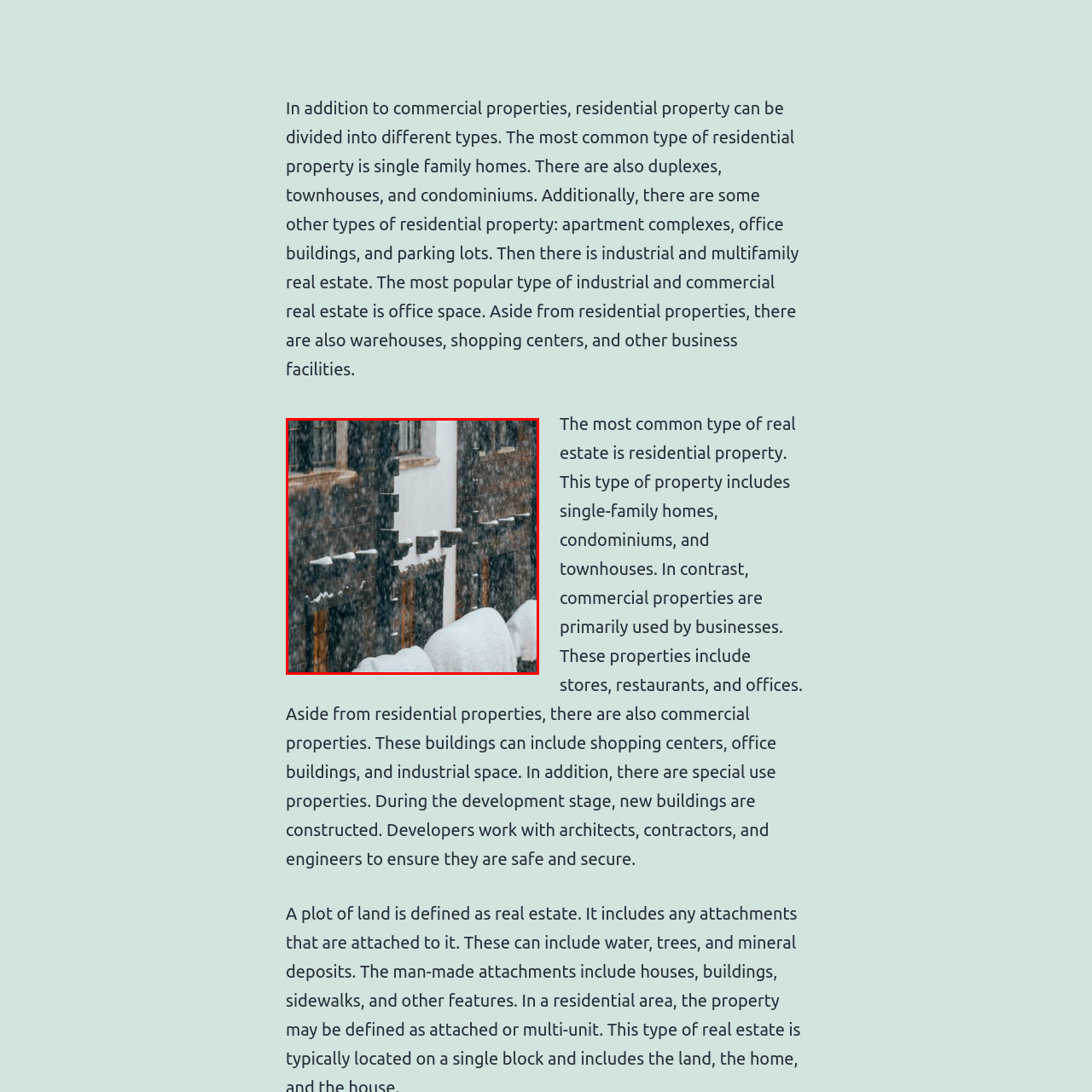Is the atmosphere in the scene cozy?
Observe the image part marked by the red bounding box and give a detailed answer to the question.

The caption suggests a cozy atmosphere even amidst the cold, implying that the scene evokes feelings of warmth and comfort despite the winter setting.